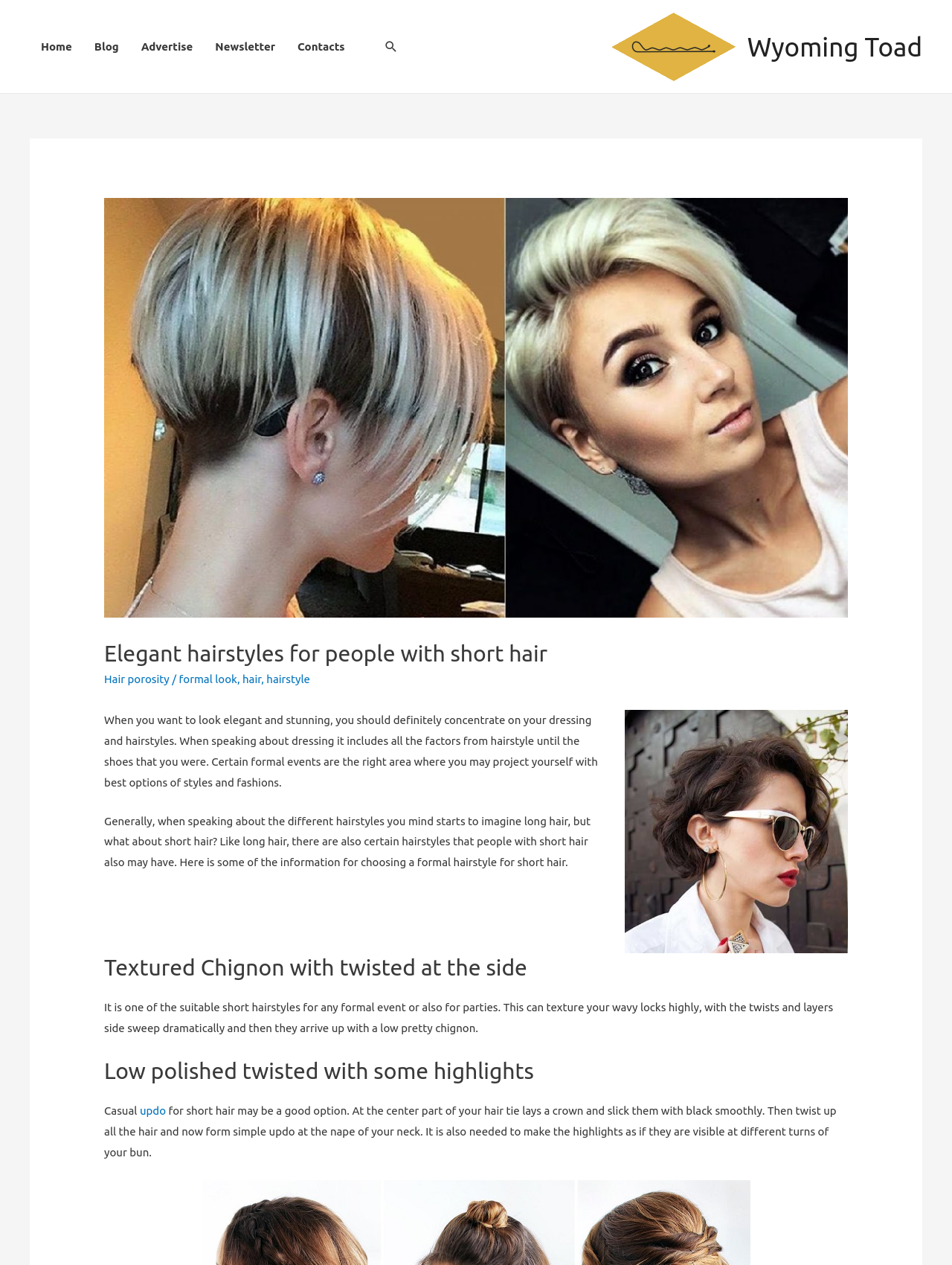What is the style of the 'Textured Chignon with twisted at the side' hairstyle?
Identify the answer in the screenshot and reply with a single word or phrase.

Formal